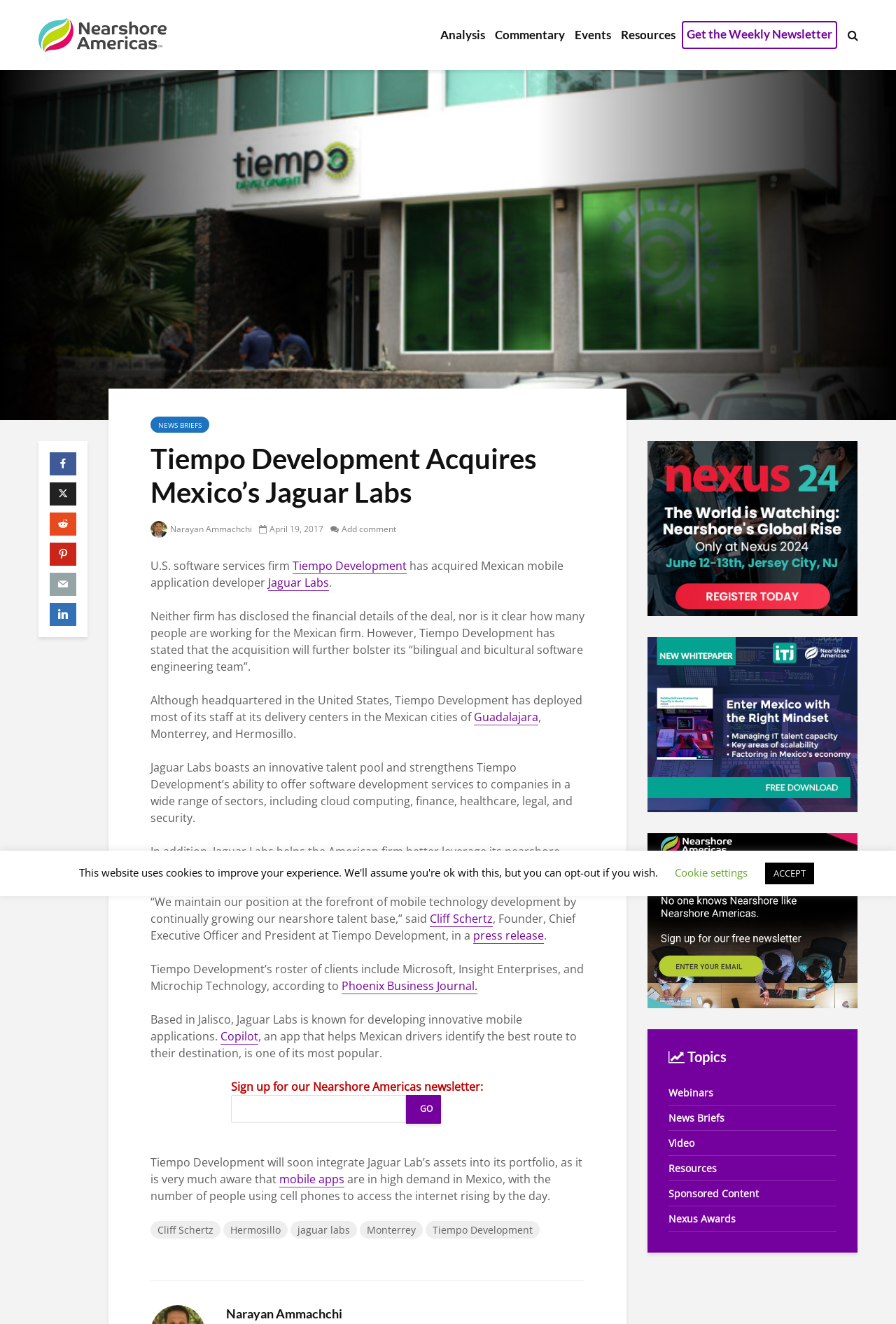Locate the bounding box coordinates of the element that should be clicked to execute the following instruction: "View the image of Jaguar".

[0.0, 0.053, 1.0, 0.317]